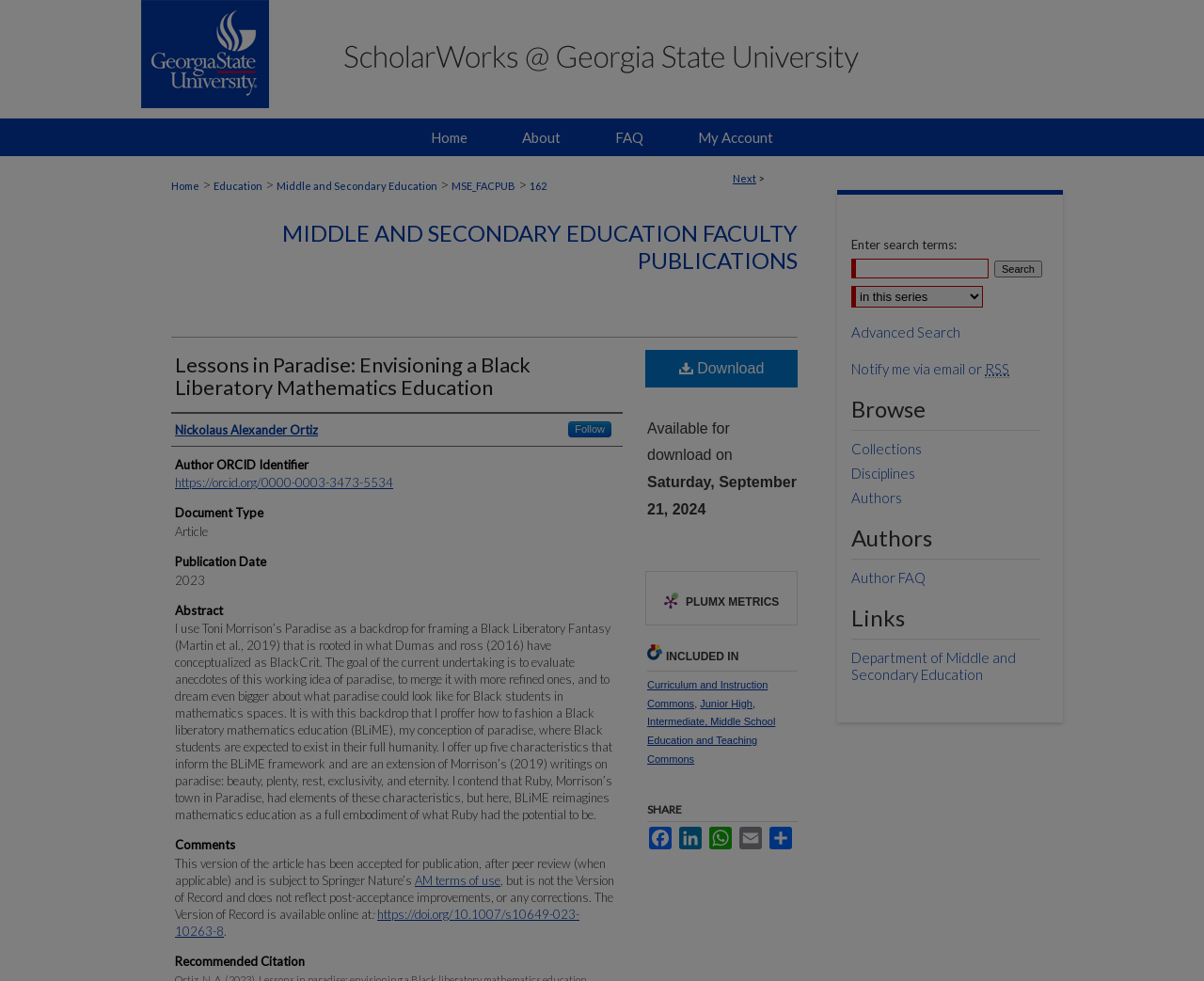Identify and extract the heading text of the webpage.

Lessons in Paradise: Envisioning a Black Liberatory Mathematics Education